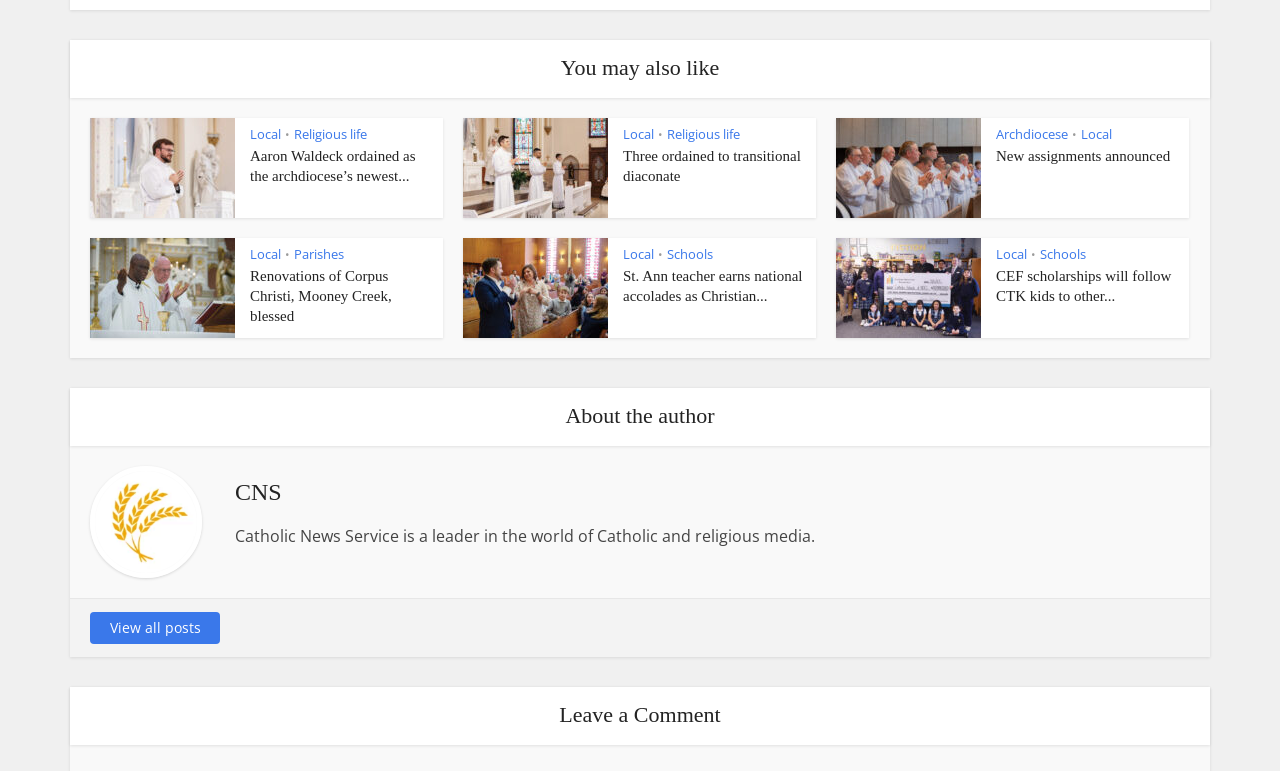Please specify the bounding box coordinates in the format (top-left x, top-left y, bottom-right x, bottom-right y), with all values as floating point numbers between 0 and 1. Identify the bounding box of the UI element described by: Religious life

[0.23, 0.162, 0.287, 0.185]